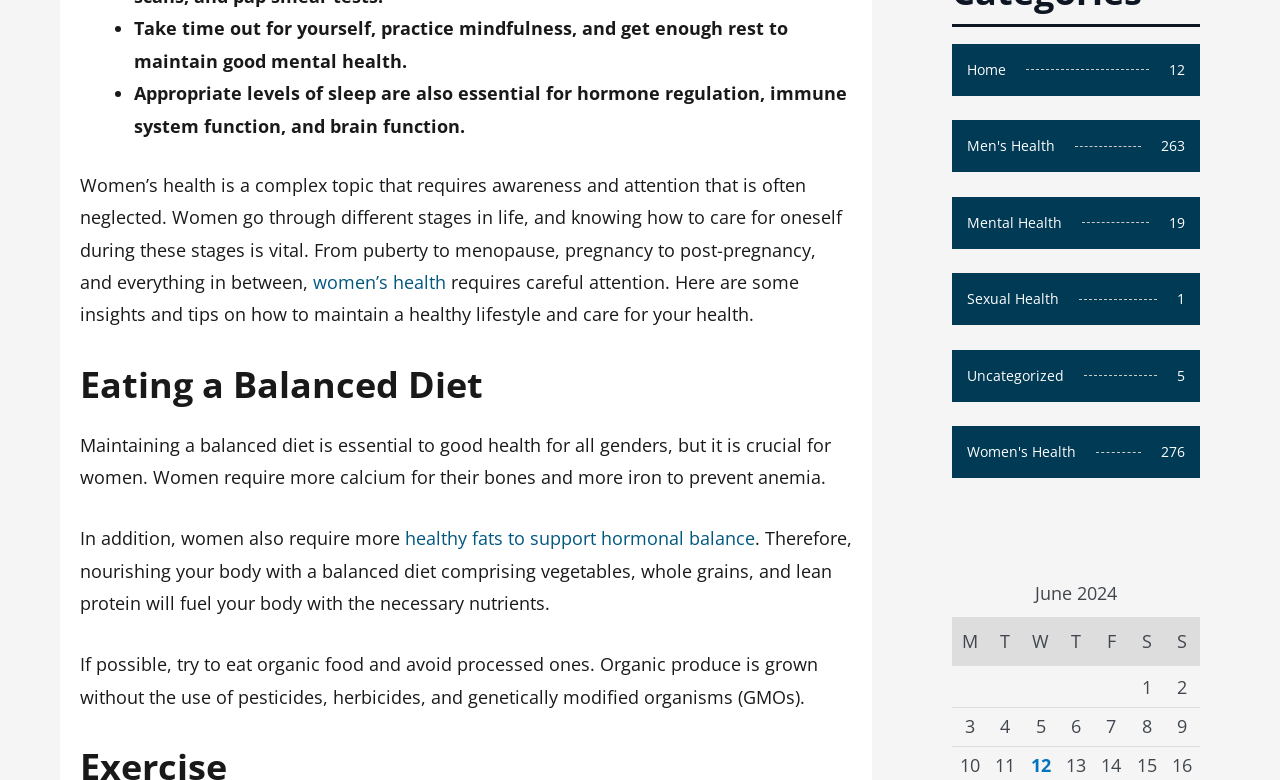Please specify the bounding box coordinates in the format (top-left x, top-left y, bottom-right x, bottom-right y), with all values as floating point numbers between 0 and 1. Identify the bounding box of the UI element described by: Uncategorized5

[0.744, 0.448, 0.938, 0.515]